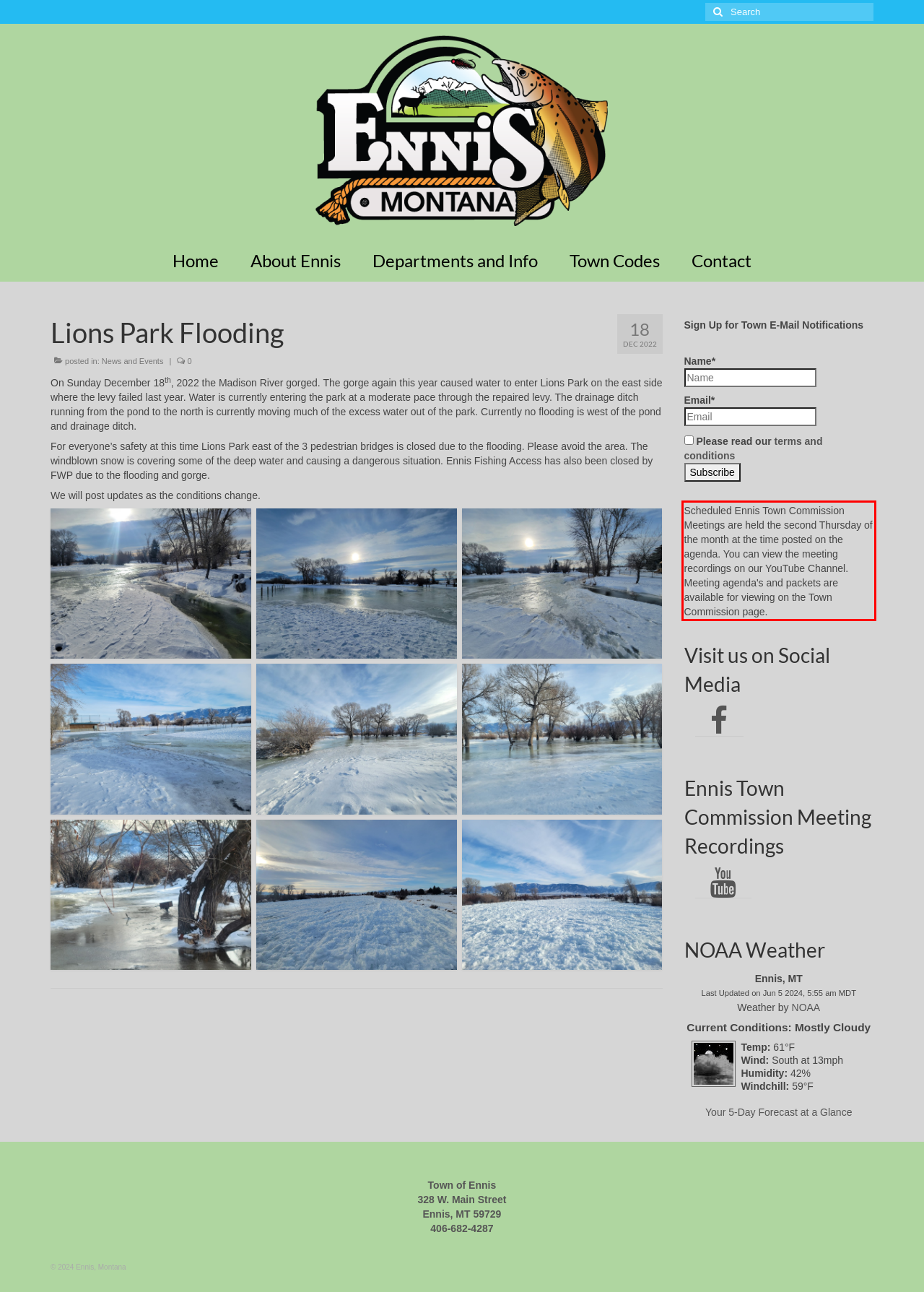Please use OCR to extract the text content from the red bounding box in the provided webpage screenshot.

Scheduled Ennis Town Commission Meetings are held the second Thursday of the month at the time posted on the agenda. You can view the meeting recordings on our YouTube Channel. Meeting agenda's and packets are available for viewing on the Town Commission page.